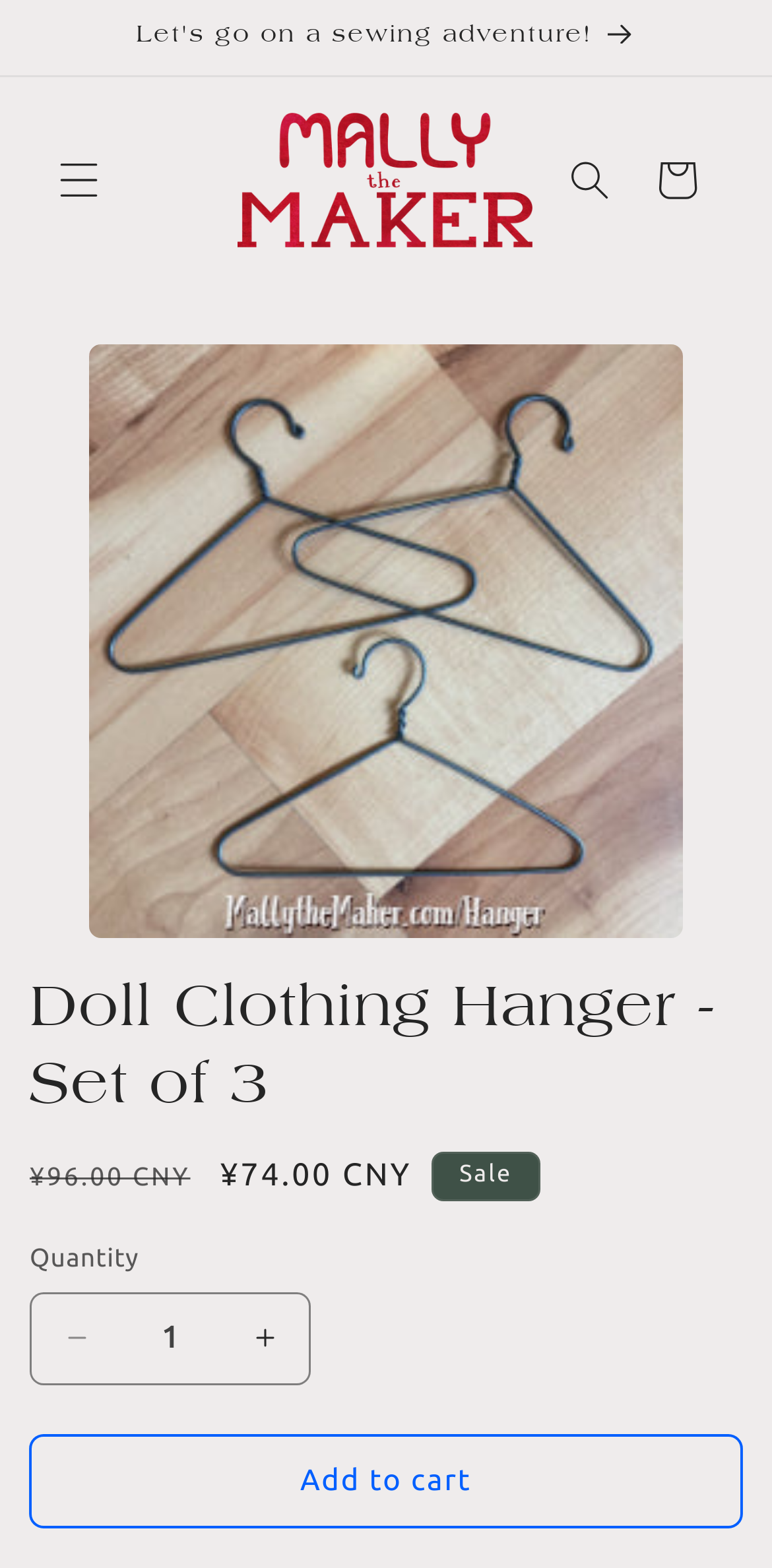Find the bounding box coordinates of the clickable area required to complete the following action: "View the cart".

[0.821, 0.087, 0.933, 0.142]